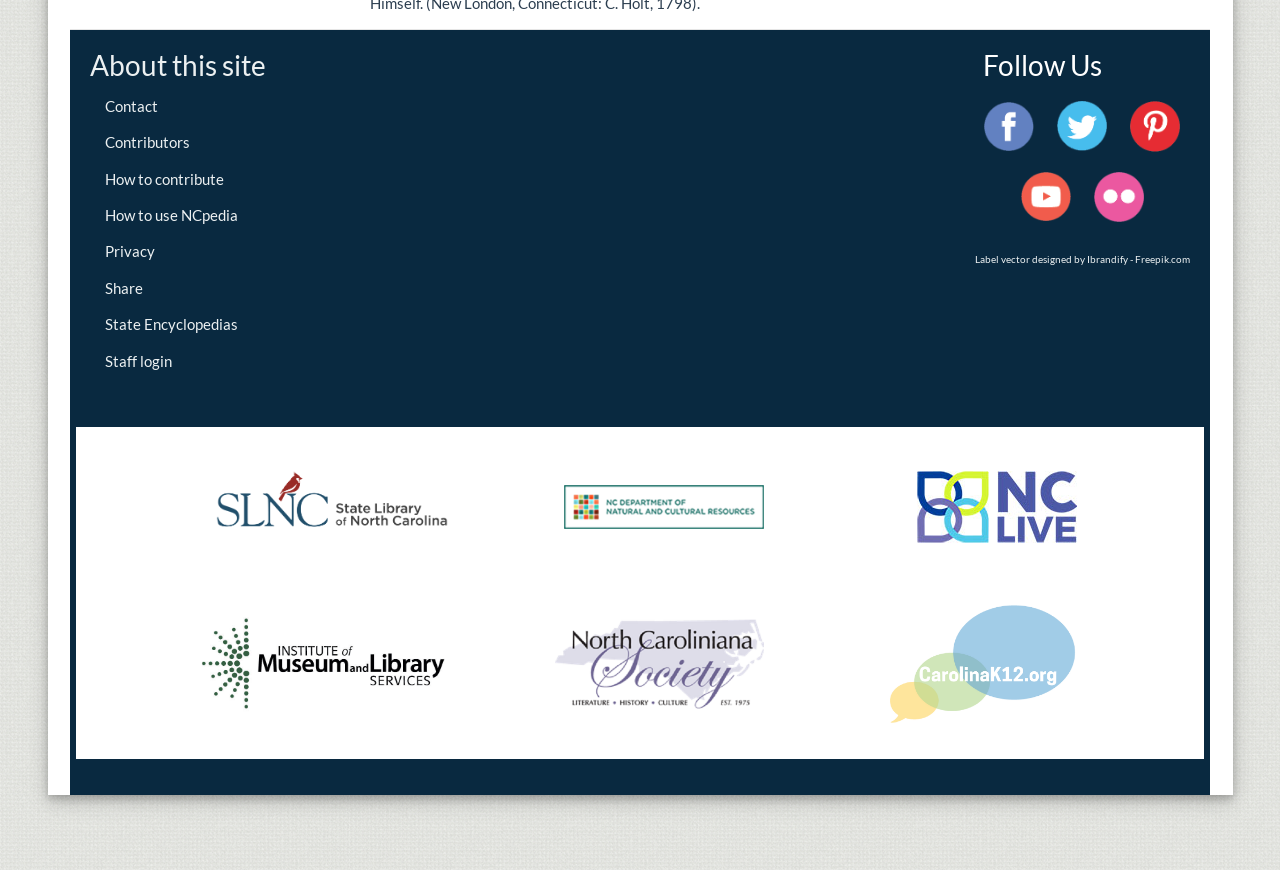Please identify the coordinates of the bounding box that should be clicked to fulfill this instruction: "Click on About this site".

[0.07, 0.055, 0.208, 0.094]